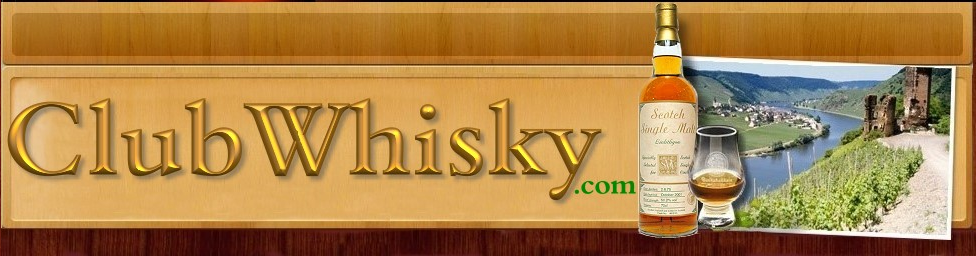What is standing next to the tasting glass?
Kindly offer a detailed explanation using the data available in the image.

The caption describes the image as having a bottle of Scotch whisky standing next to a tasting glass filled with the amber spirit, which provides the answer to the question.